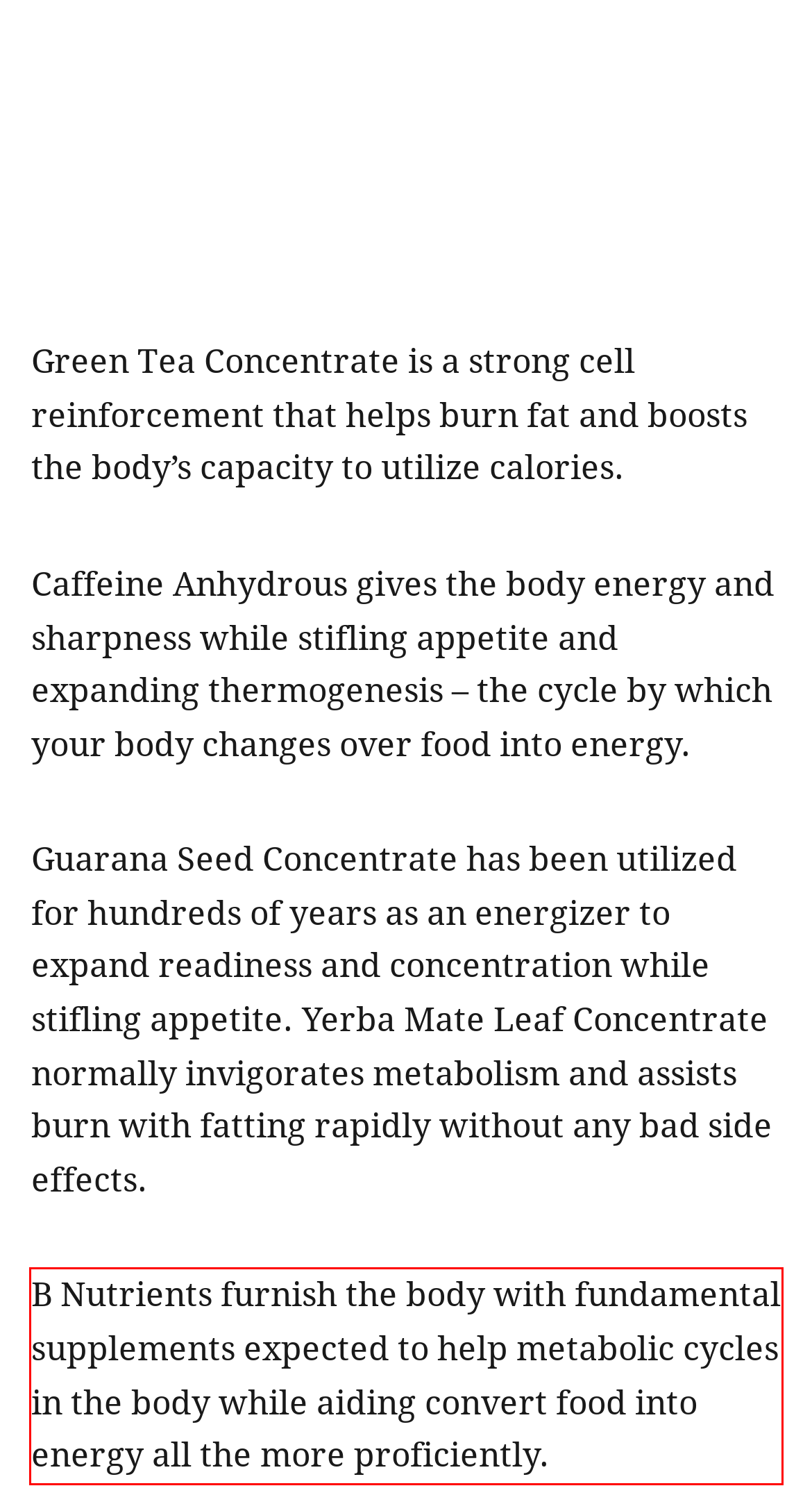Analyze the webpage screenshot and use OCR to recognize the text content in the red bounding box.

B Nutrients furnish the body with fundamental supplements expected to help metabolic cycles in the body while aiding convert food into energy all the more proficiently.